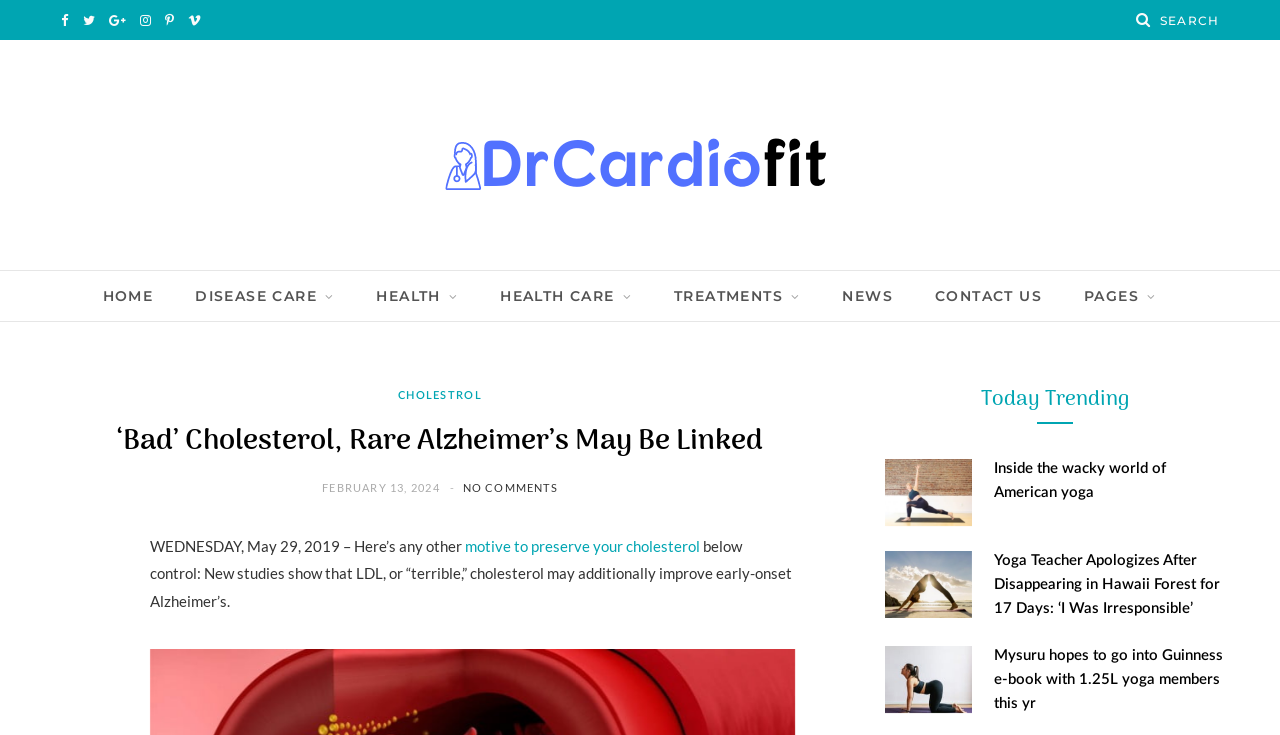Determine the bounding box coordinates of the target area to click to execute the following instruction: "Read about CHOLESTROL."

[0.311, 0.528, 0.377, 0.55]